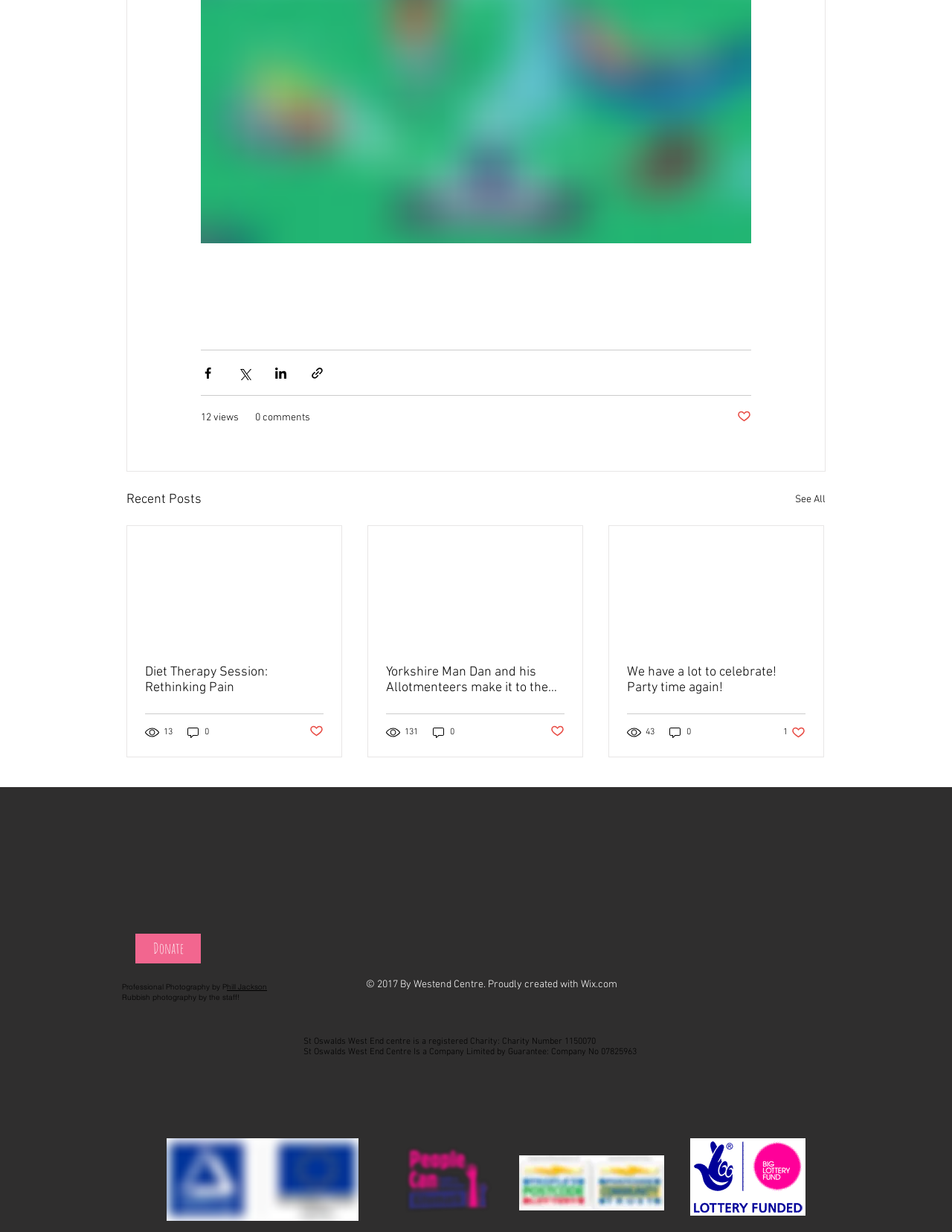Provide a brief response using a word or short phrase to this question:
What is the link at the top right corner of the page?

See All